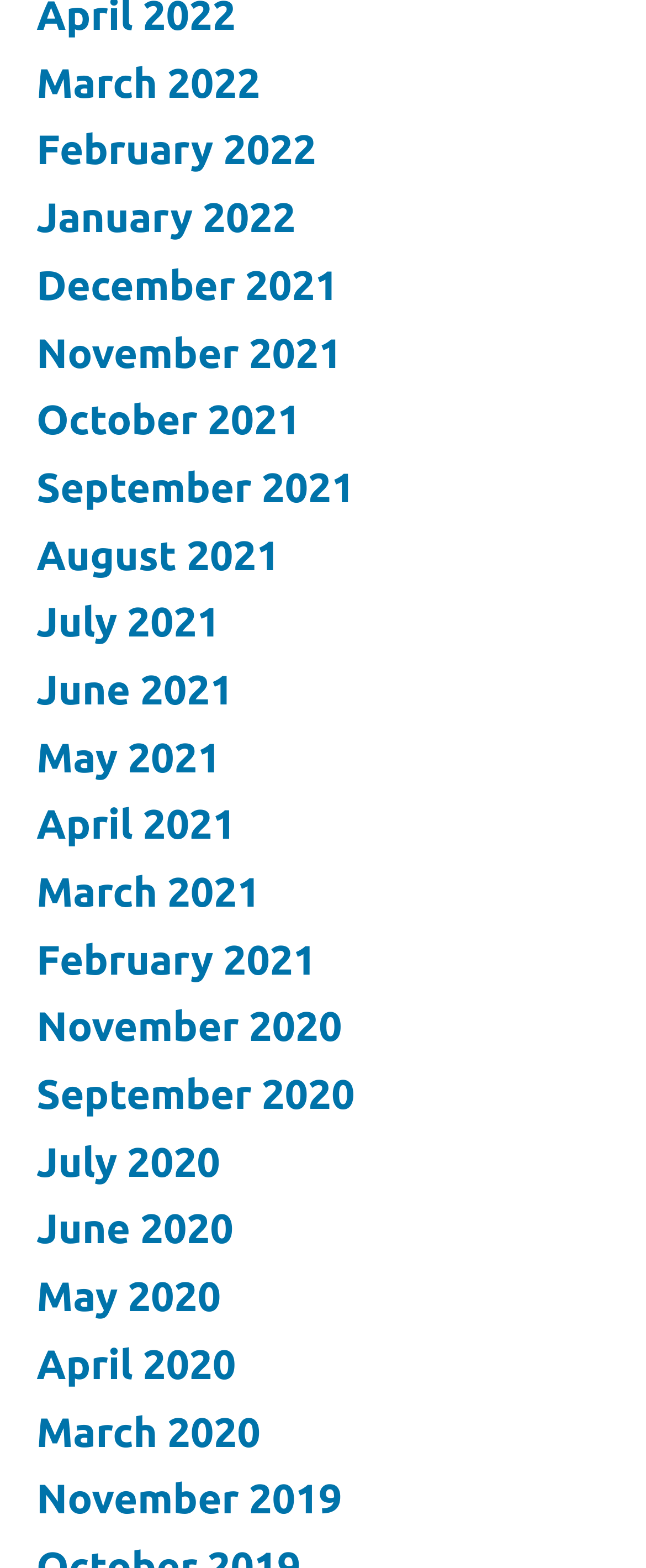Determine the bounding box coordinates of the element that should be clicked to execute the following command: "check November 2020".

[0.056, 0.64, 0.529, 0.67]